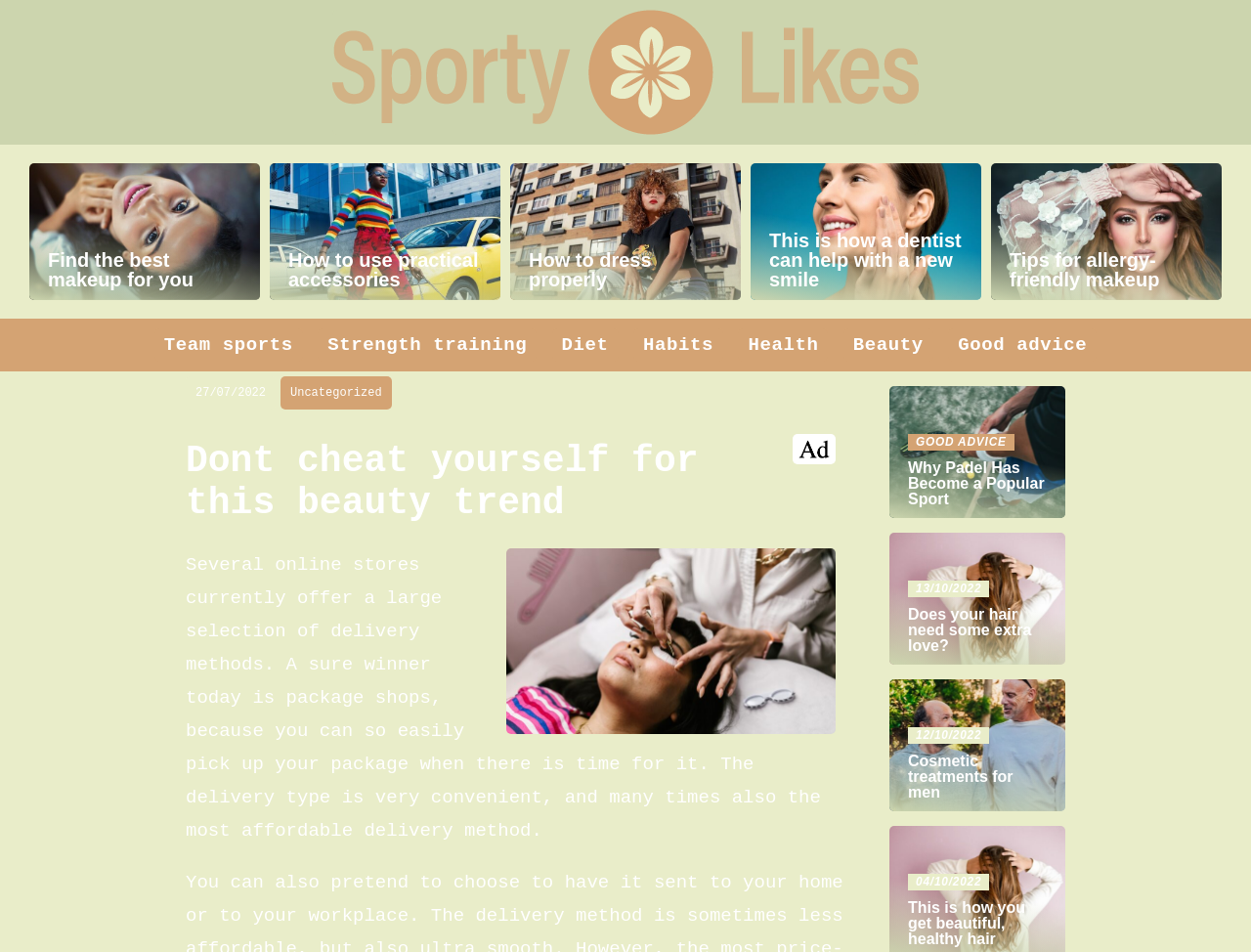What is the text of the webpage's headline?

Dont cheat yourself for this beauty trend